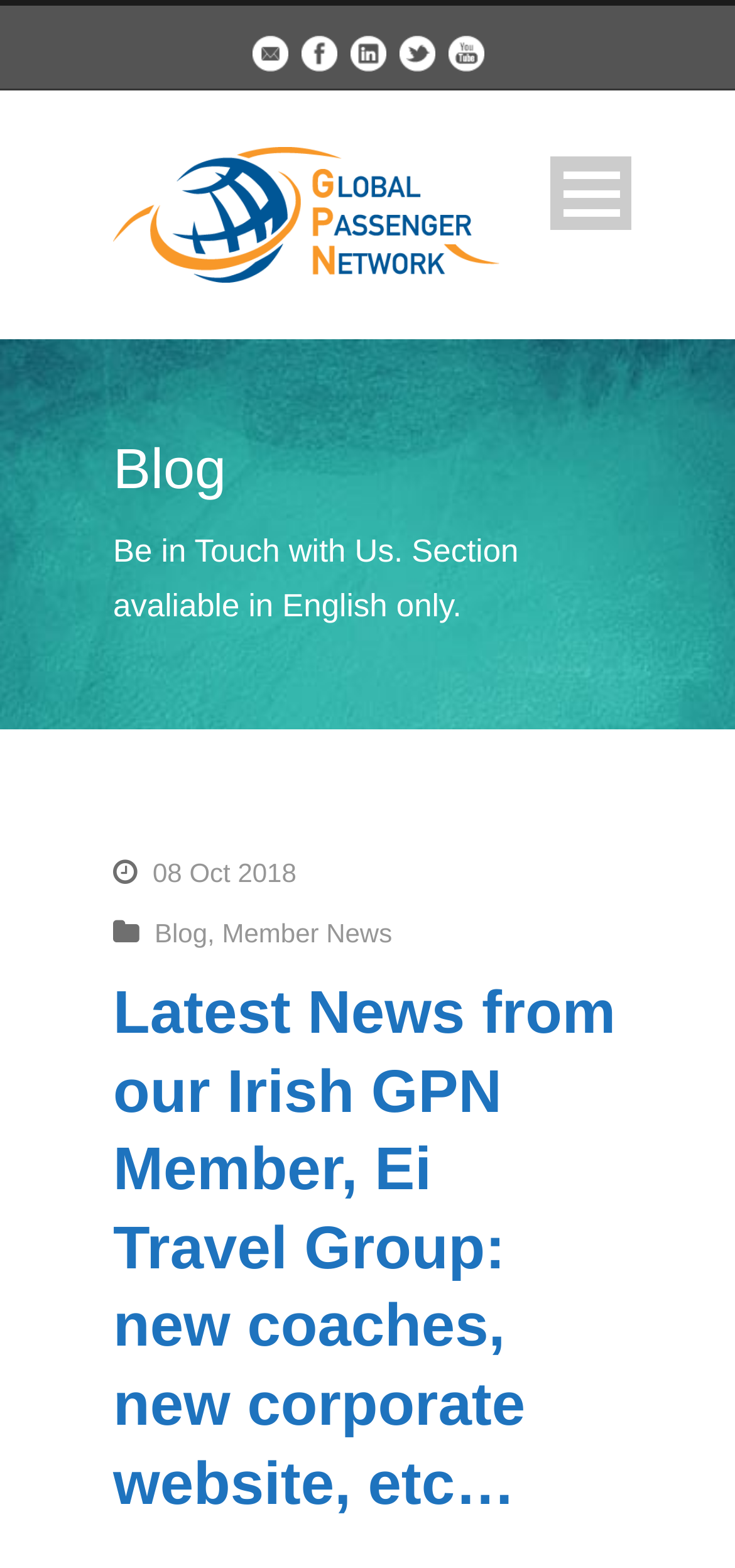Determine the bounding box coordinates for the area that should be clicked to carry out the following instruction: "Check the Twitter account".

[0.542, 0.023, 0.591, 0.042]